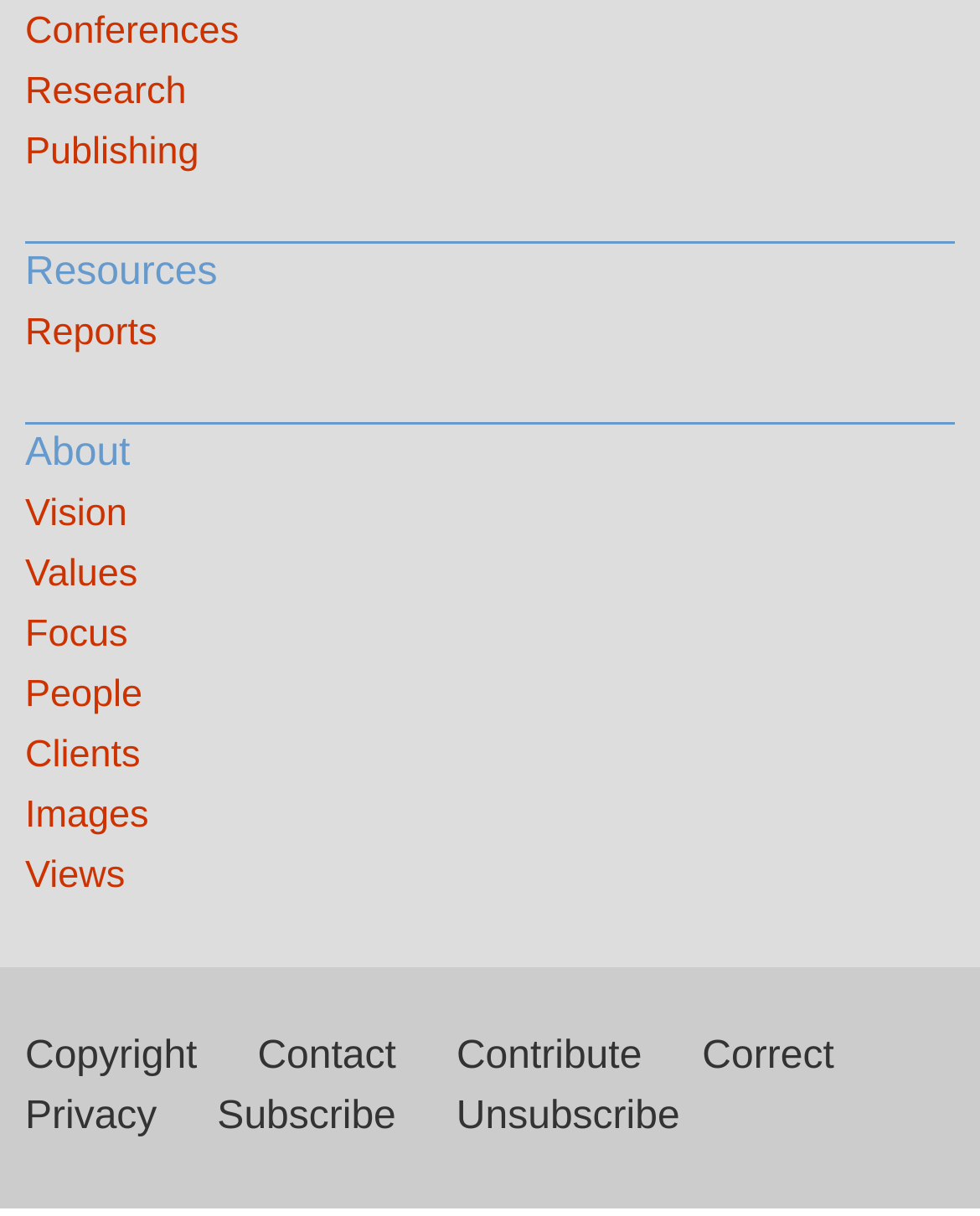How many links are there under the 'About' category?
Answer the question with a detailed and thorough explanation.

Under the 'About' heading, I counted 6 links, namely 'Vision', 'Values', 'Focus', 'People', 'Clients', and 'Images'.